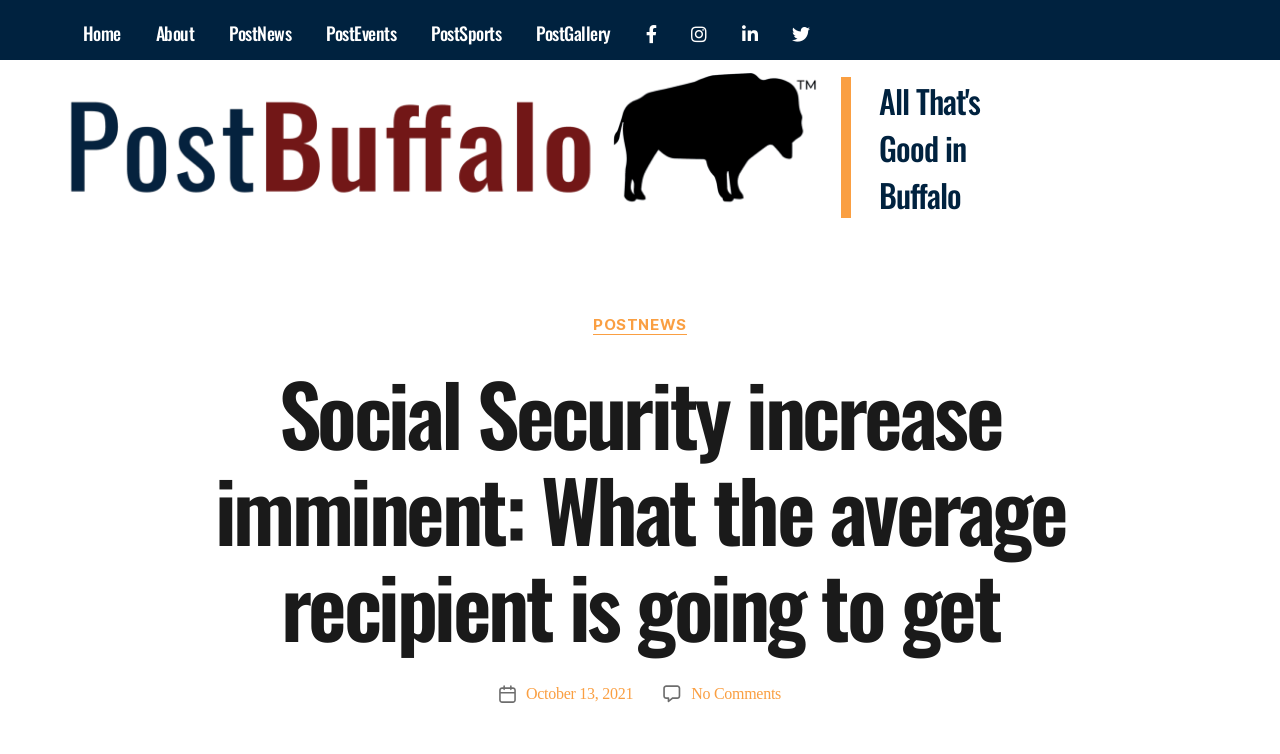Extract the text of the main heading from the webpage.

Social Security increase imminent: What the average recipient is going to get